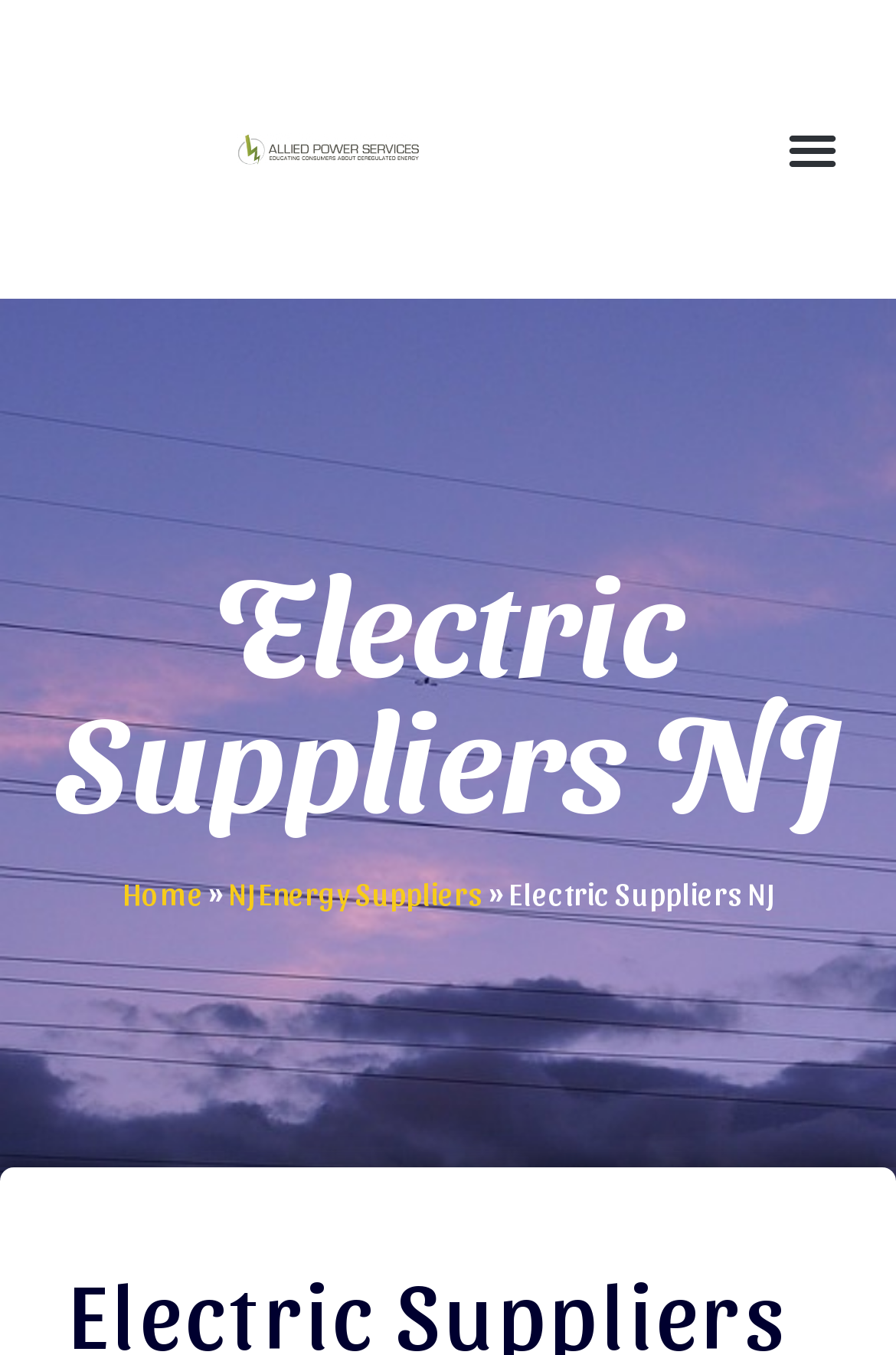Bounding box coordinates are specified in the format (top-left x, top-left y, bottom-right x, bottom-right y). All values are floating point numbers bounded between 0 and 1. Please provide the bounding box coordinate of the region this sentence describes: NJ Energy Suppliers

[0.255, 0.644, 0.54, 0.672]